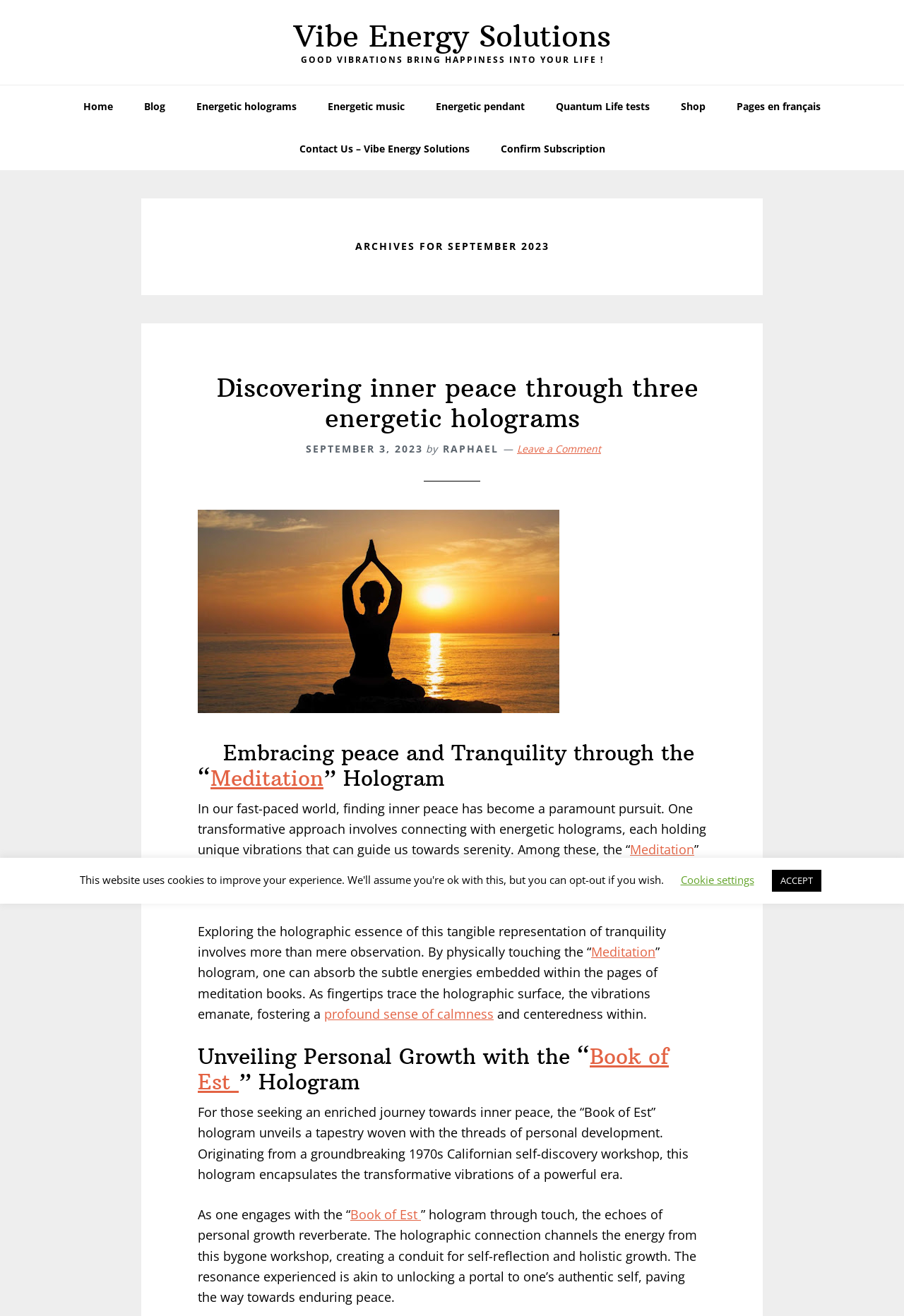How many navigation links are there in the main navigation?
Please provide a single word or phrase based on the screenshot.

9